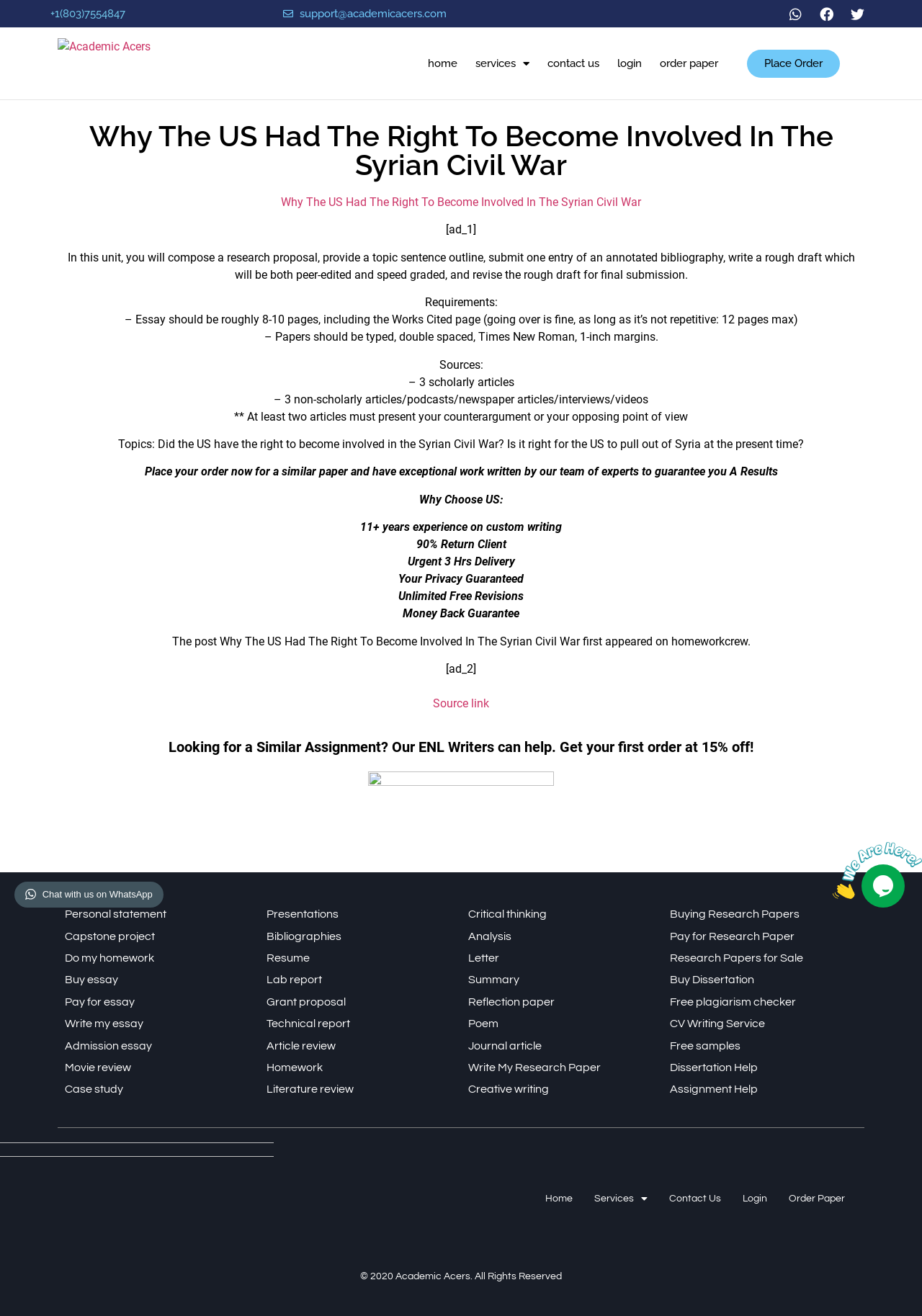Provide the bounding box coordinates of the UI element that matches the description: "Home".

[0.449, 0.036, 0.512, 0.061]